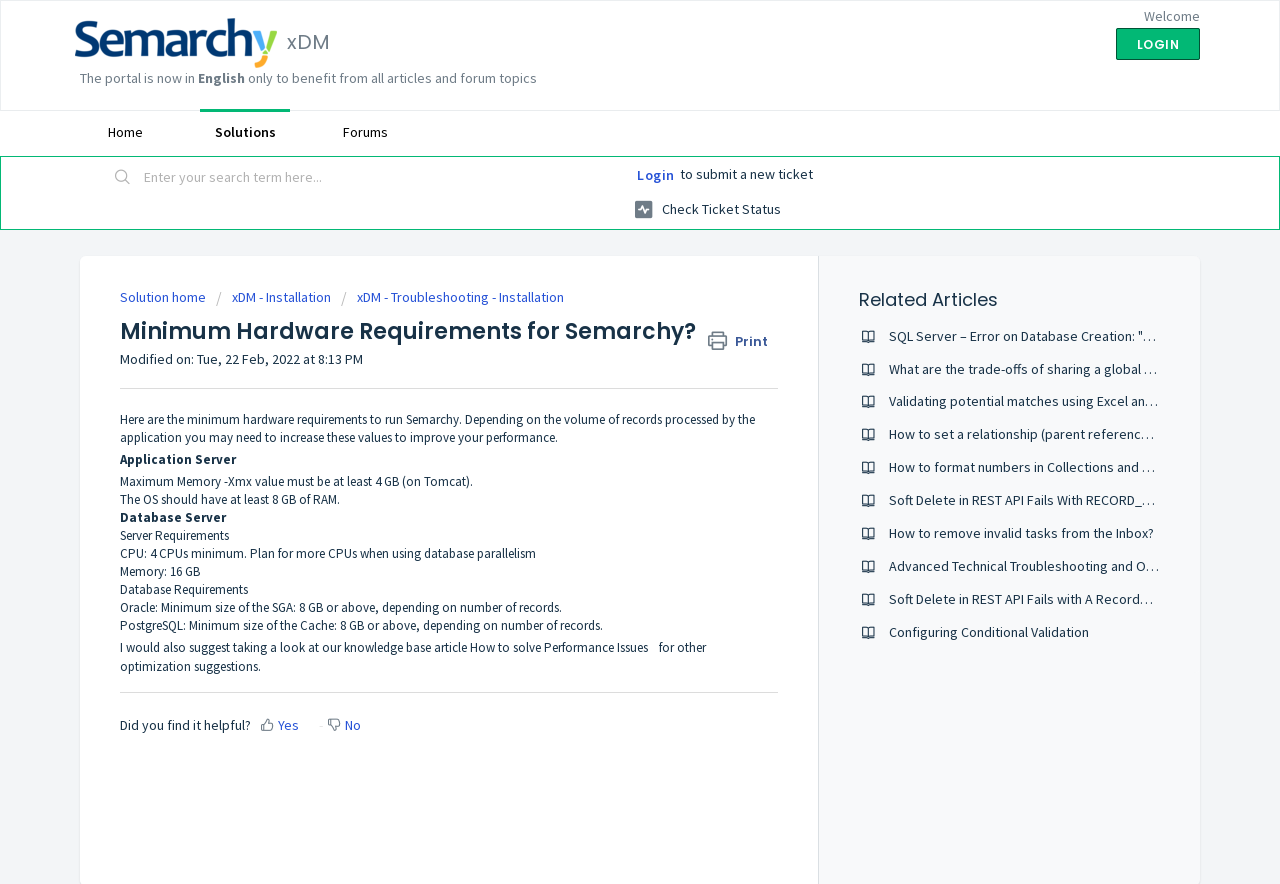What is the suggested size of the SGA for Oracle?
Based on the image, provide your answer in one word or phrase.

8 GB or above